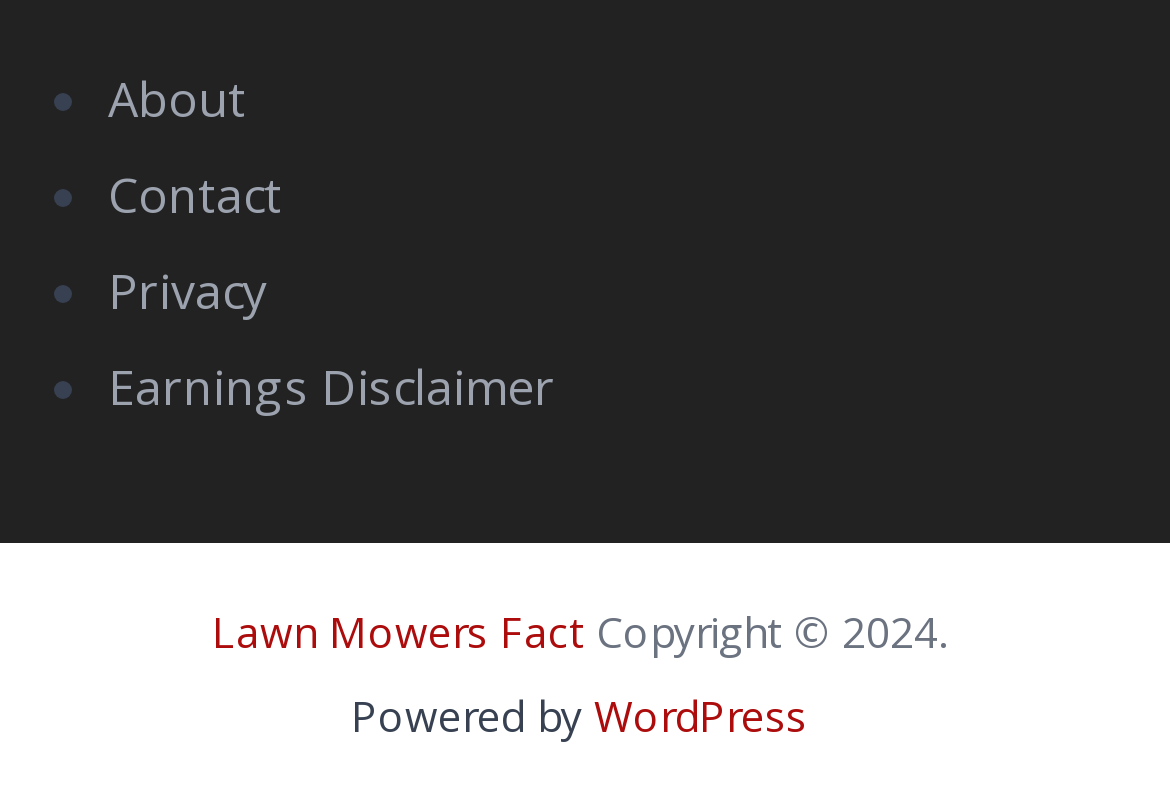What is the platform powering the website?
Utilize the information in the image to give a detailed answer to the question.

I found the text 'Powered by' followed by a link to 'WordPress' at the bottom of the page, indicating that the website is powered by WordPress.